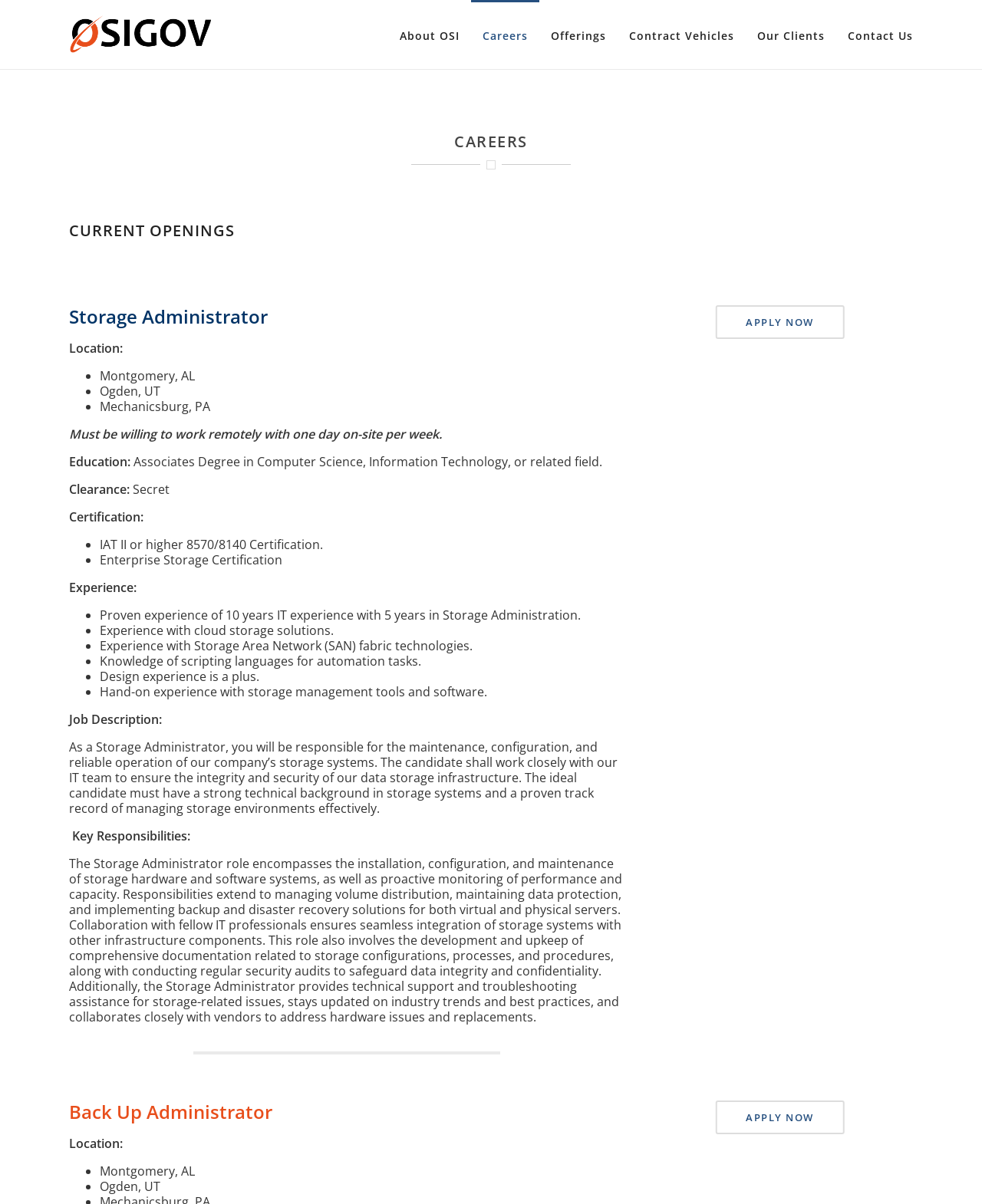Determine the bounding box coordinates of the section to be clicked to follow the instruction: "Click the 'About OSI' link". The coordinates should be given as four float numbers between 0 and 1, formatted as [left, top, right, bottom].

[0.407, 0.024, 0.468, 0.036]